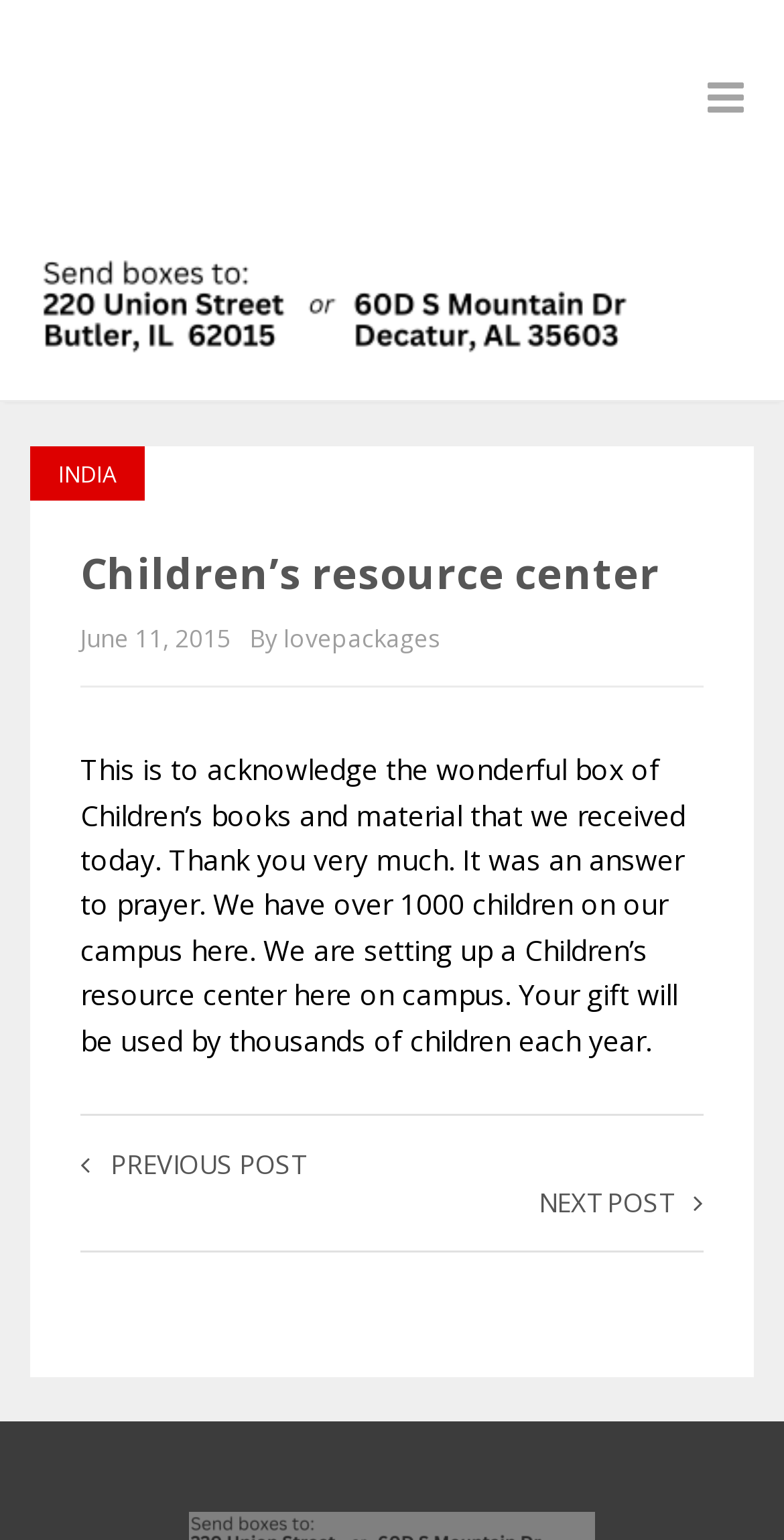Given the description "India", determine the bounding box of the corresponding UI element.

[0.038, 0.289, 0.185, 0.324]